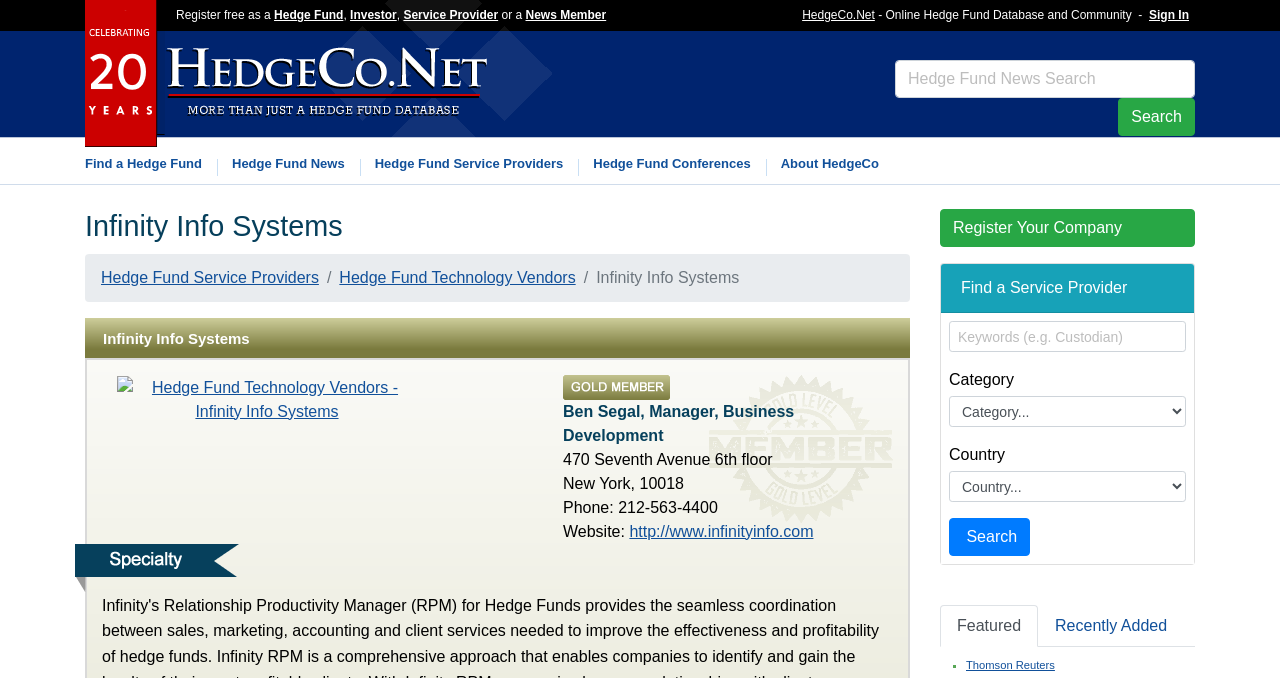Find the bounding box coordinates of the element's region that should be clicked in order to follow the given instruction: "Search for a company". The coordinates should consist of four float numbers between 0 and 1, i.e., [left, top, right, bottom].

[0.741, 0.764, 0.805, 0.82]